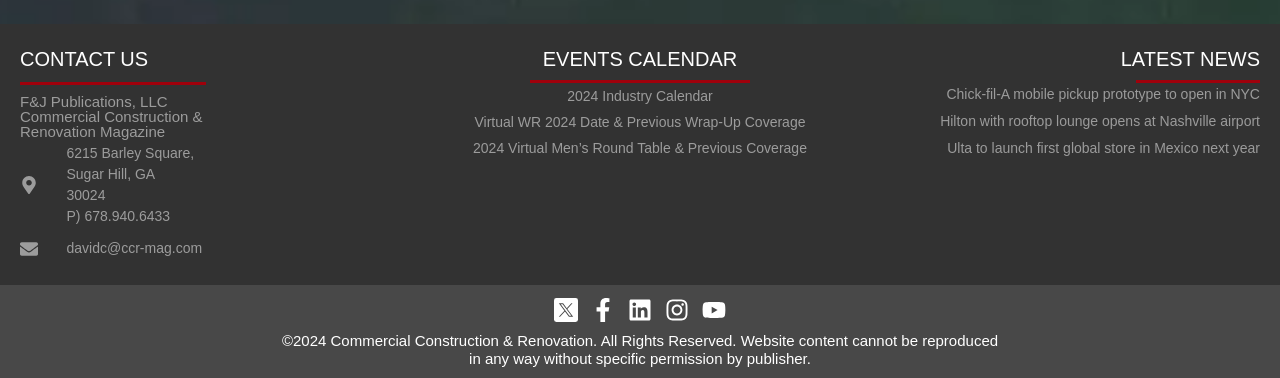Kindly determine the bounding box coordinates for the area that needs to be clicked to execute this instruction: "Contact us through email".

[0.016, 0.63, 0.158, 0.686]